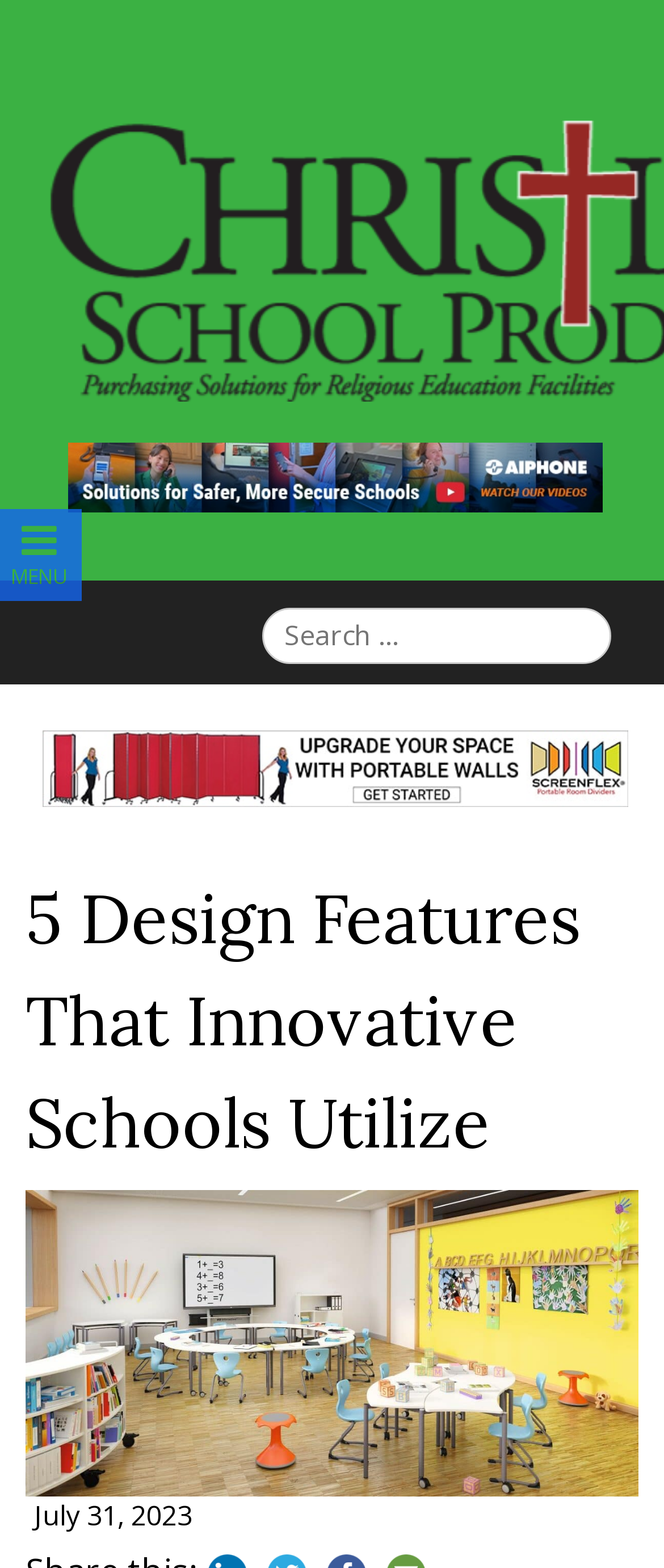Please specify the bounding box coordinates of the element that should be clicked to execute the given instruction: 'Check the Screenflex link'. Ensure the coordinates are four float numbers between 0 and 1, expressed as [left, top, right, bottom].

[0.043, 0.458, 0.966, 0.524]